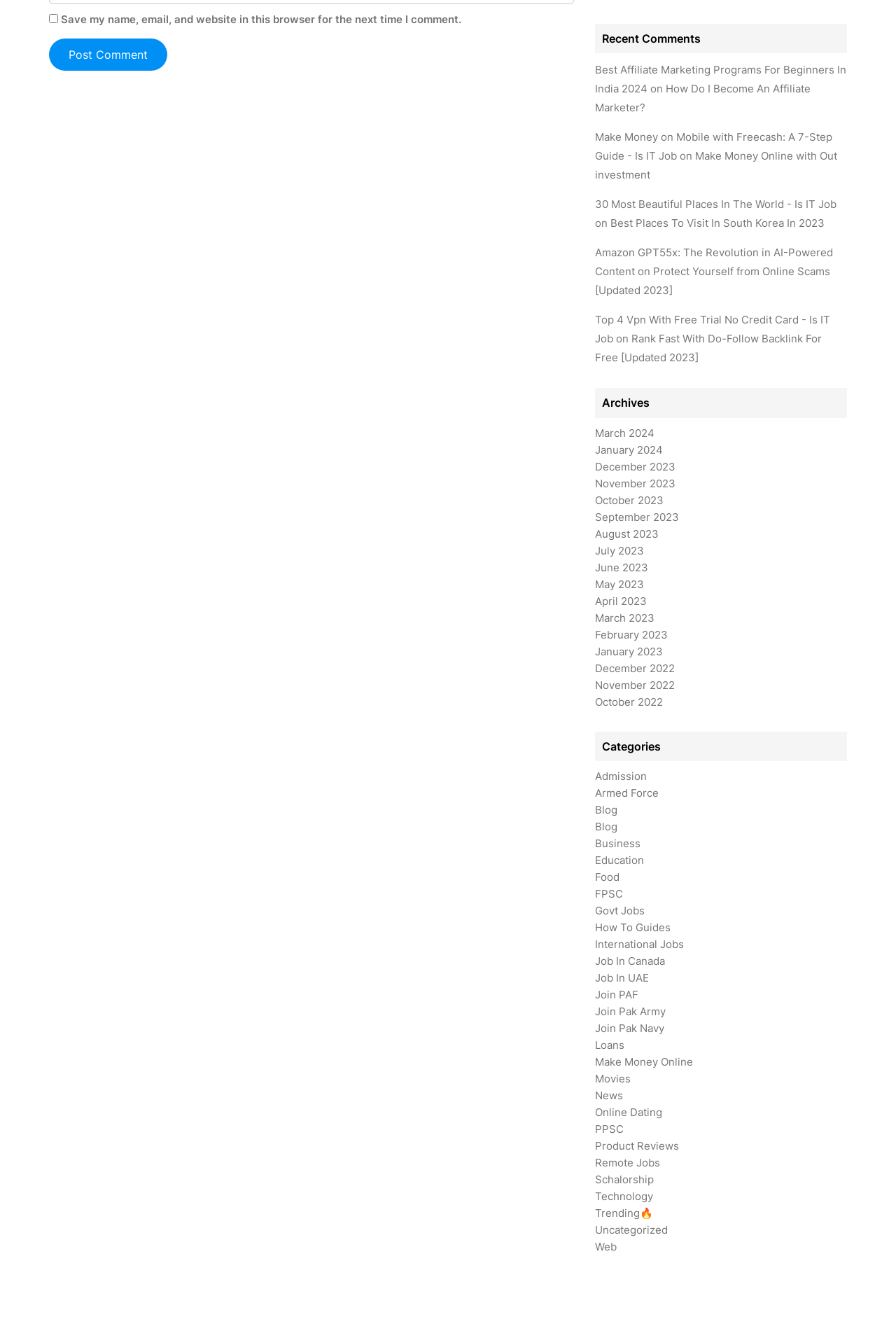What is the category of the link 'Top 4 Vpn With Free Trial No Credit Card'?
Can you give a detailed and elaborate answer to the question?

The link 'Top 4 Vpn With Free Trial No Credit Card' is categorized under 'Technology' as it provides information about VPNs and their free trials, which is a technology-related topic.